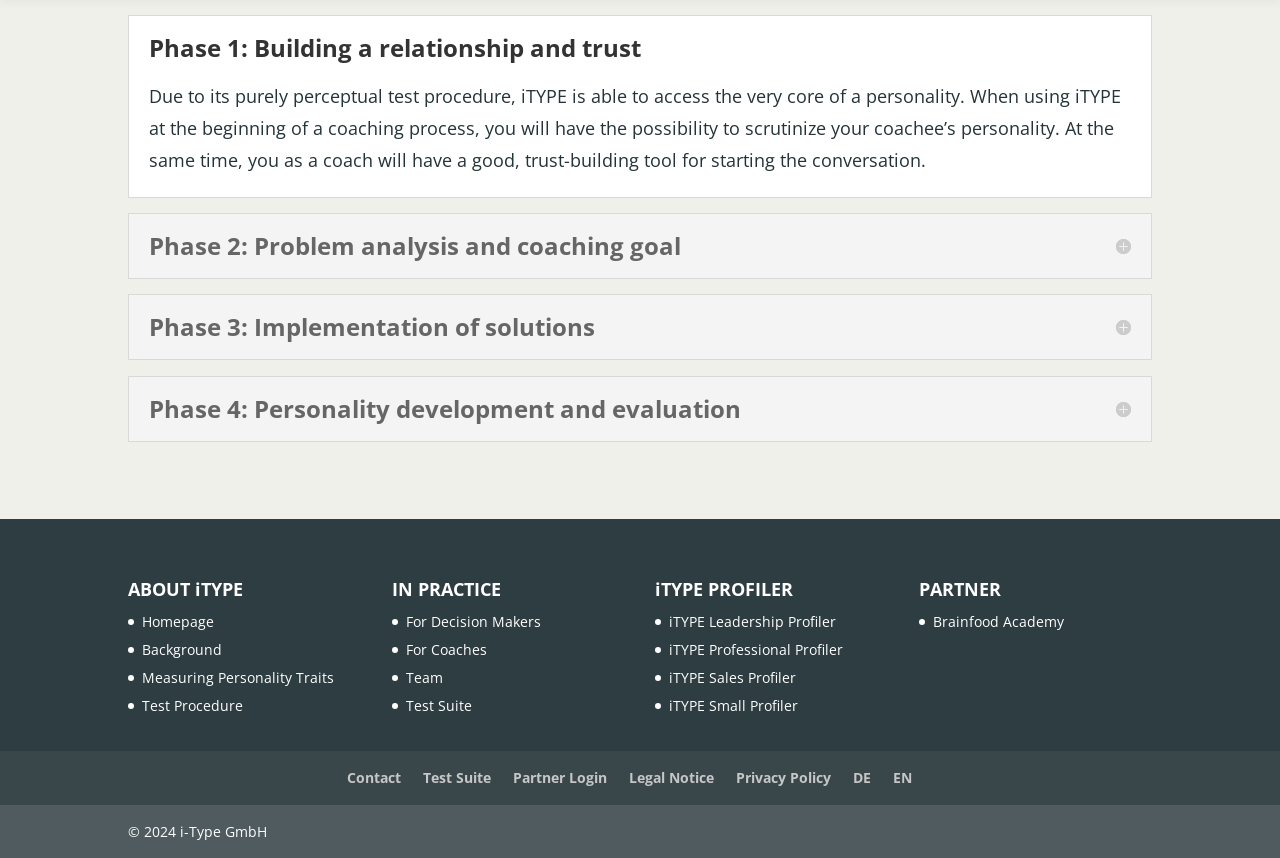Answer the question briefly using a single word or phrase: 
What is the name of the academy mentioned on the webpage?

Brainfood Academy